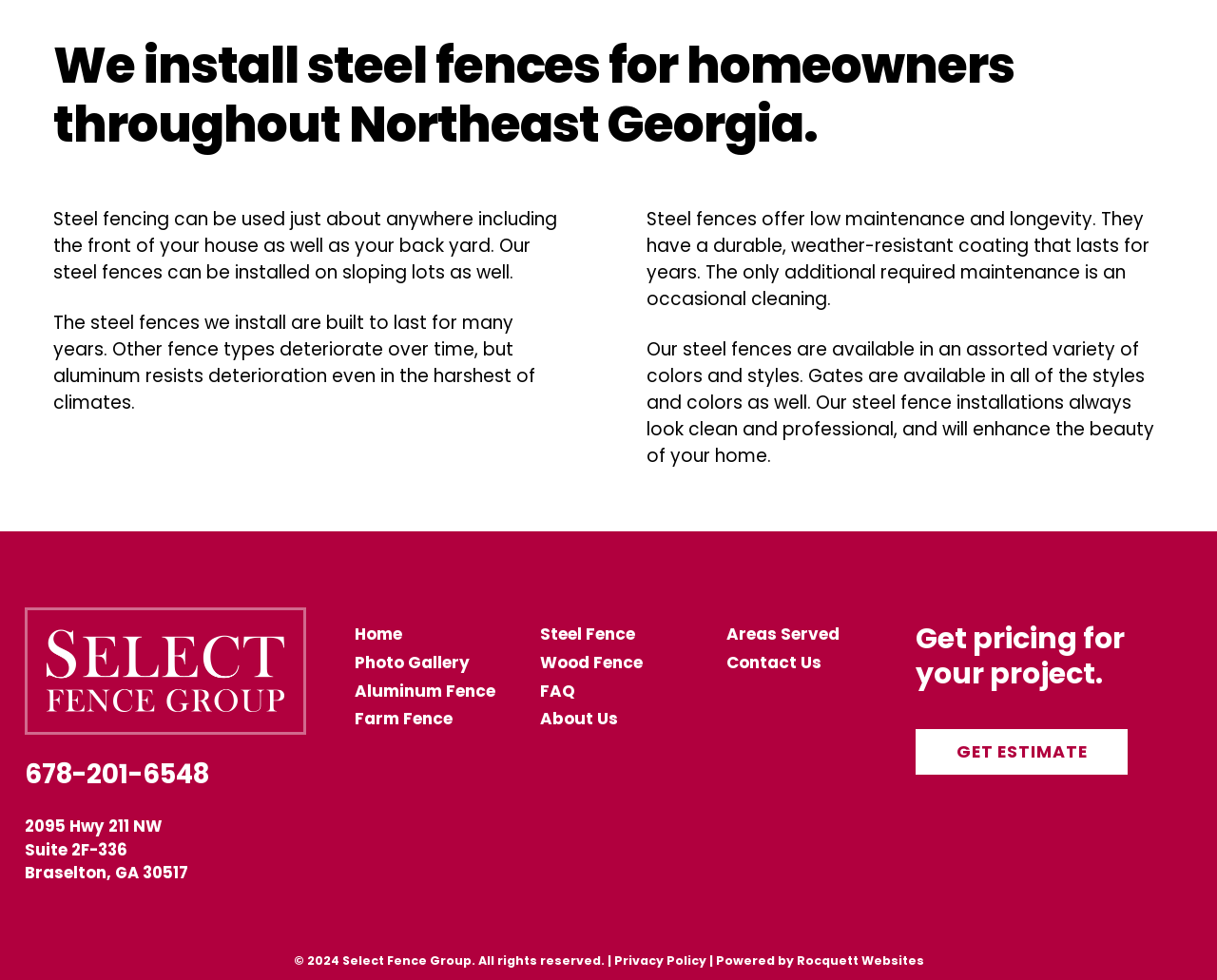Identify the bounding box of the UI element described as follows: "FAQ". Provide the coordinates as four float numbers in the range of 0 to 1 [left, top, right, bottom].

[0.444, 0.693, 0.473, 0.716]